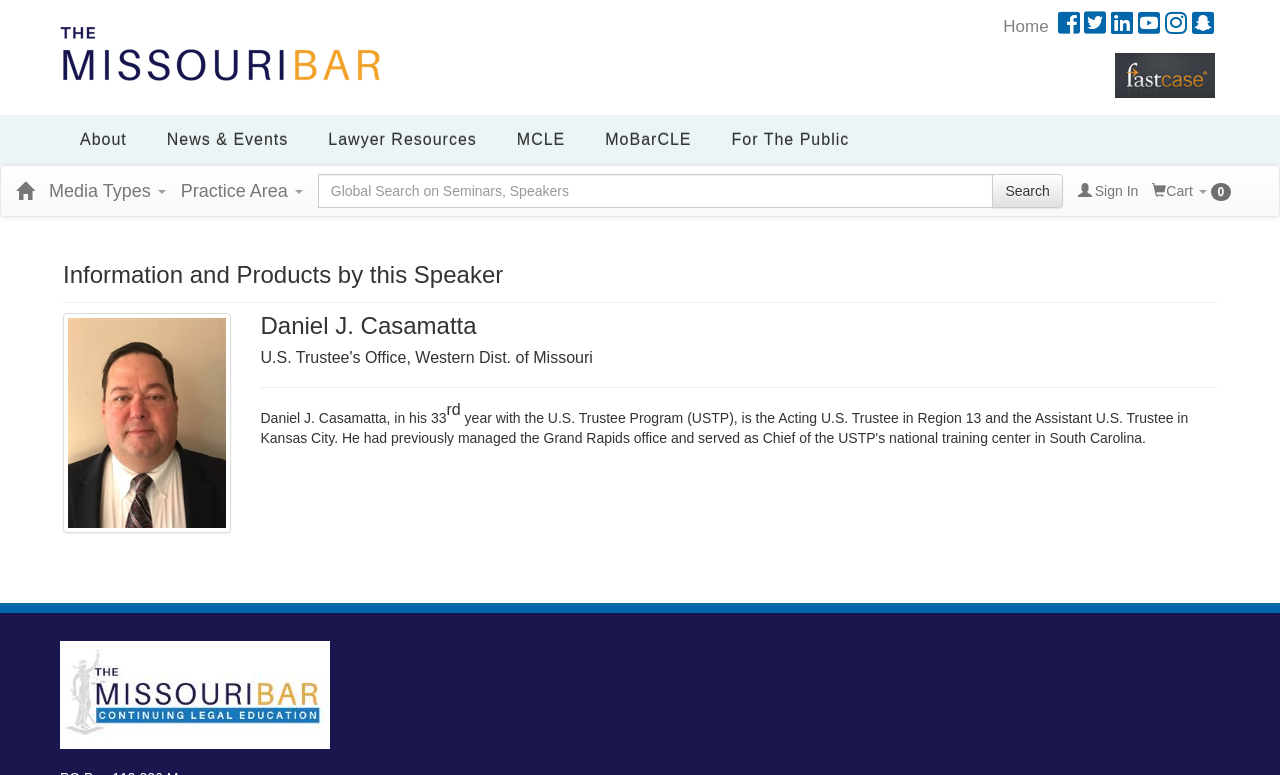Give a one-word or short phrase answer to this question: 
What is the purpose of the search bar?

Search for content